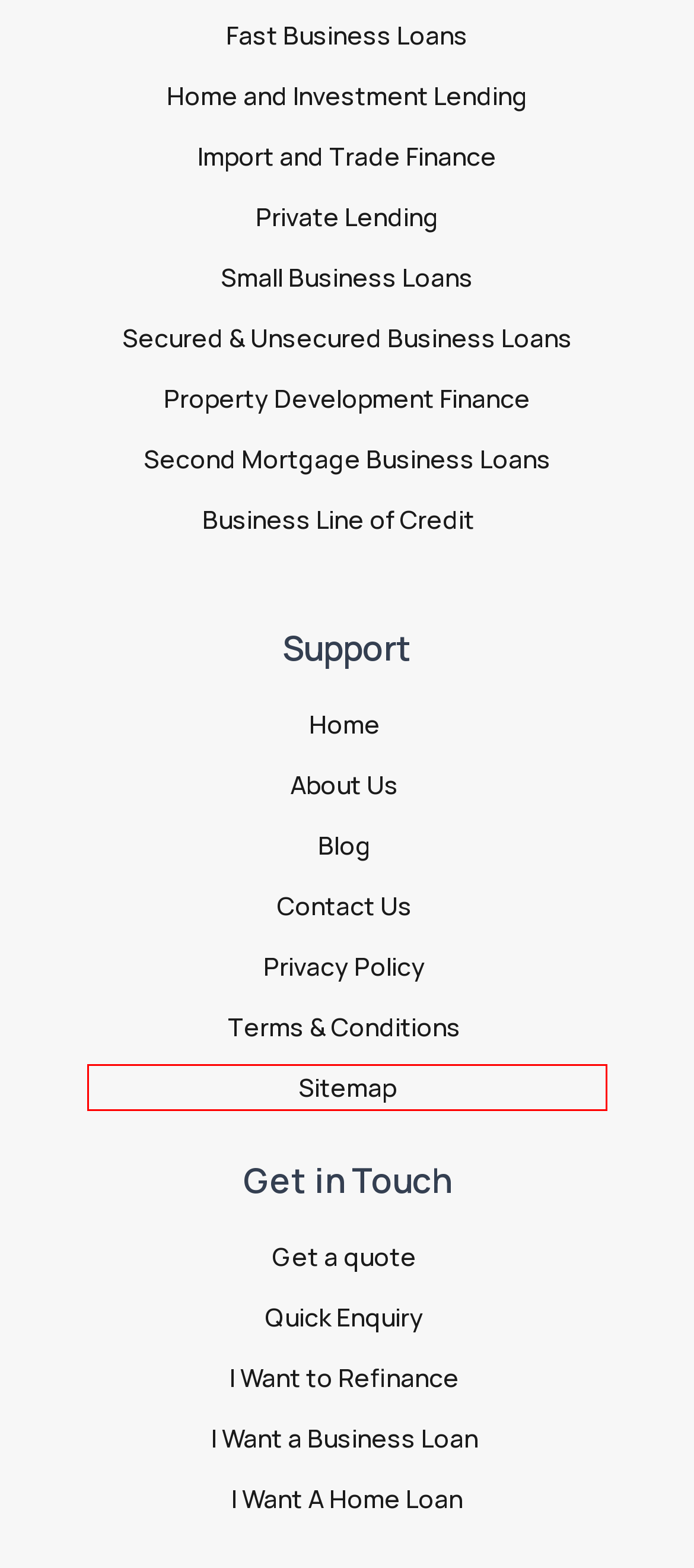Observe the screenshot of a webpage with a red bounding box around an element. Identify the webpage description that best fits the new page after the element inside the bounding box is clicked. The candidates are:
A. Small Business Loans - Dark Horse Financial
B. Quick Enquiry - Dark Horse Financial
C. Trade & Import Finance Providers | darkhorsefinancial.com.au
D. Second Mortgage Business Loans Australia | Get Funded Fast!
E. I Want A Home Loan - Dark Horse Financial
F. Business Line of Credit | Dark Horse Financial
G. Sitemap - Dark Horse Financial
H. Property Development Finance | darkhorsefinancial.com.au

G